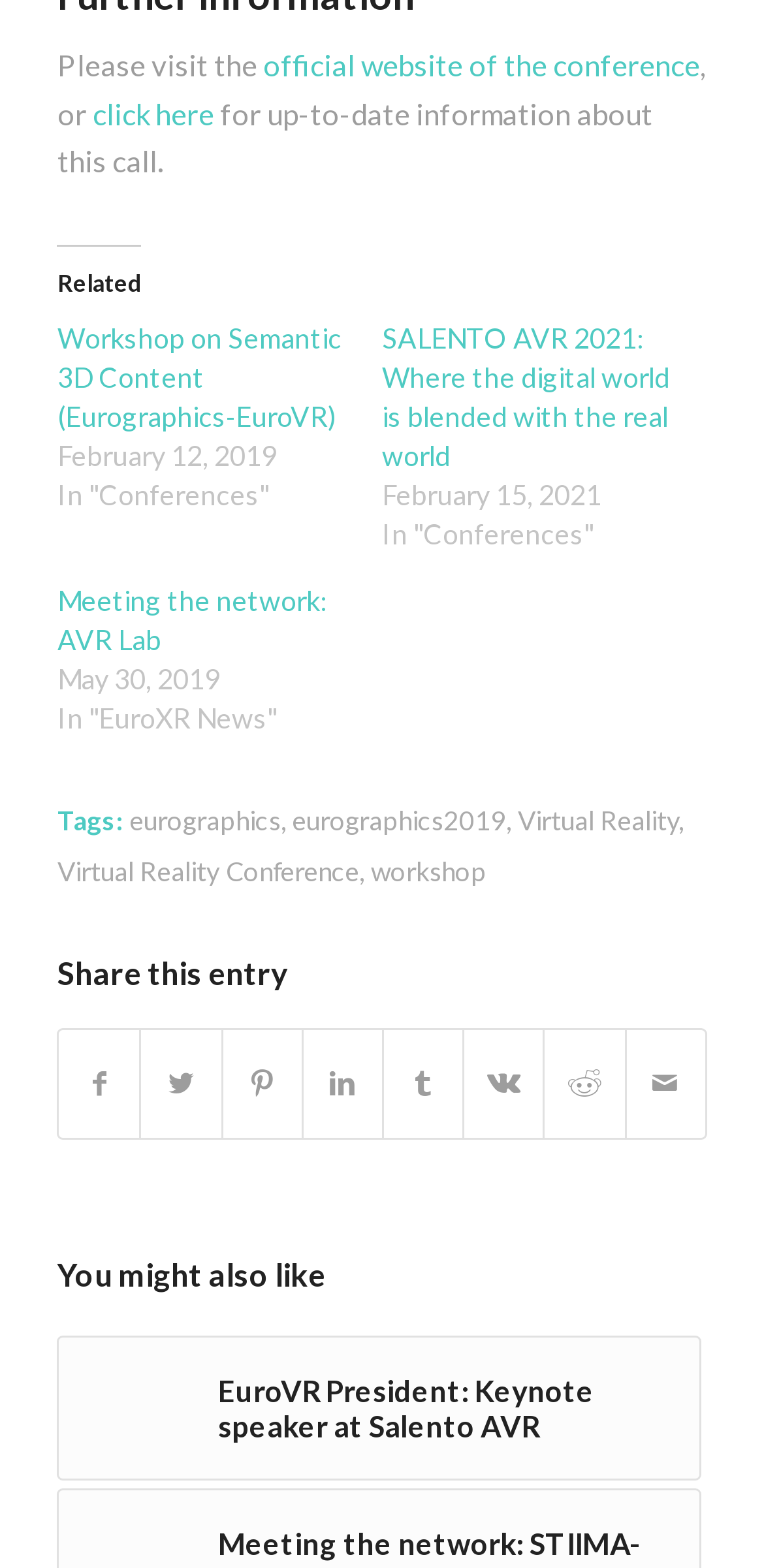What is the conference mentioned in the first link?
Please craft a detailed and exhaustive response to the question.

The first link on the webpage is 'Workshop on Semantic 3D Content (Eurographics-EuroVR)', which suggests that the conference mentioned is Eurographics-EuroVR.